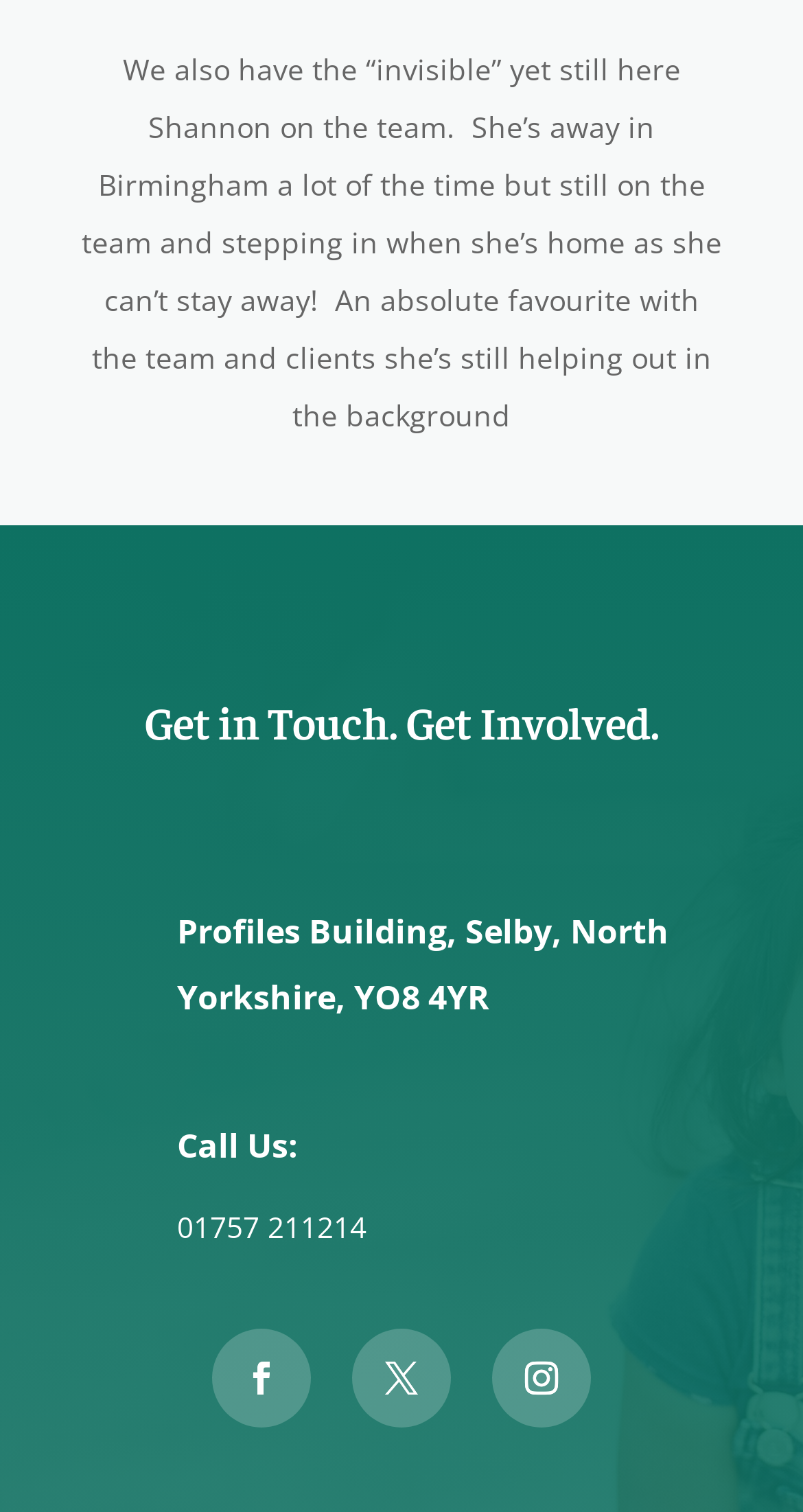Using the provided element description, identify the bounding box coordinates as (top-left x, top-left y, bottom-right x, bottom-right y). Ensure all values are between 0 and 1. Description: name="s" placeholder="Search …" title="Search for:"

None